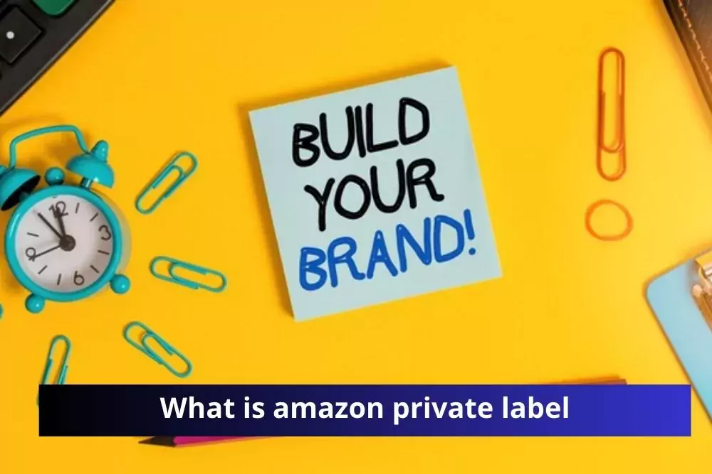What is the context of the image?
Kindly answer the question with as much detail as you can.

The context of the image is indicated by the dark blue banner at the bottom, which reads 'What is Amazon Private Label', suggesting that the image is part of a guide to understanding private labeling on Amazon.